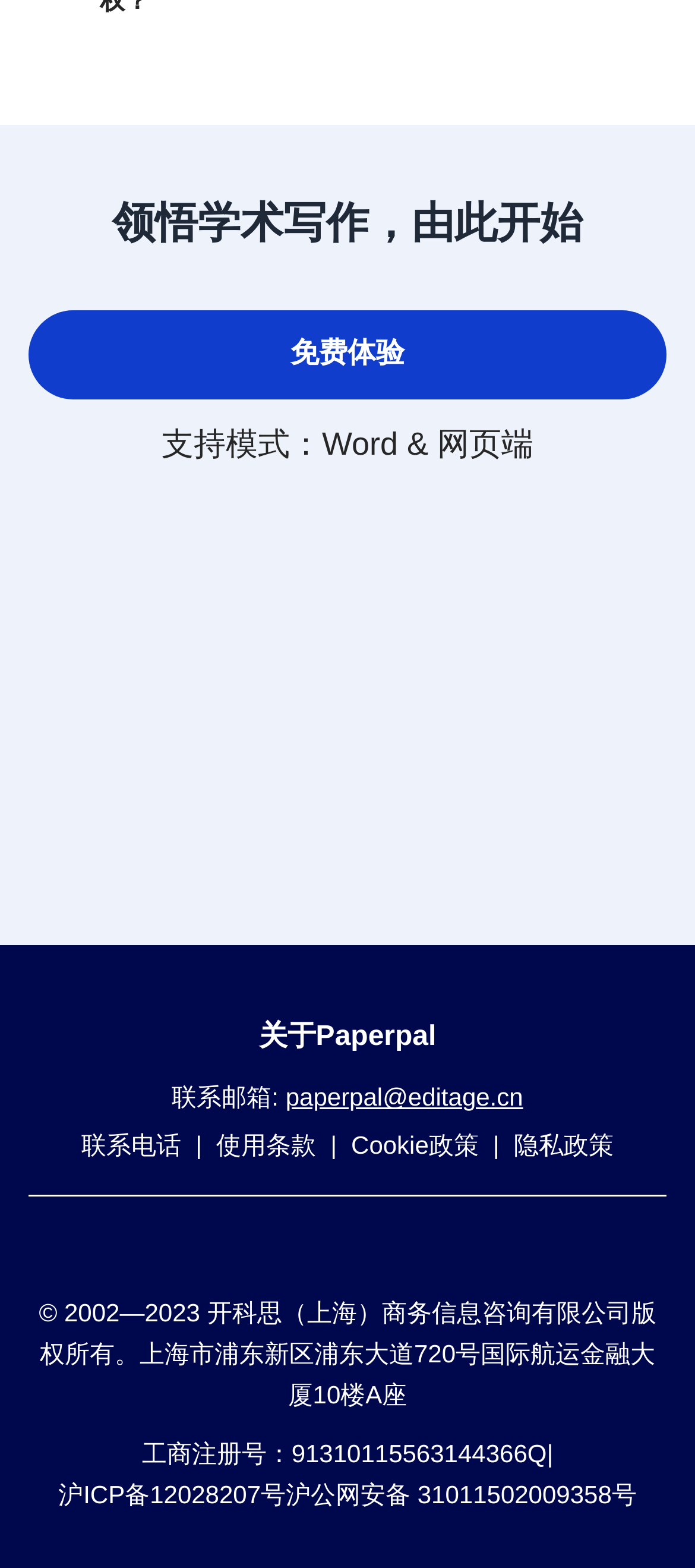Pinpoint the bounding box coordinates of the clickable element to carry out the following instruction: "View terms of use."

[0.311, 0.719, 0.455, 0.749]